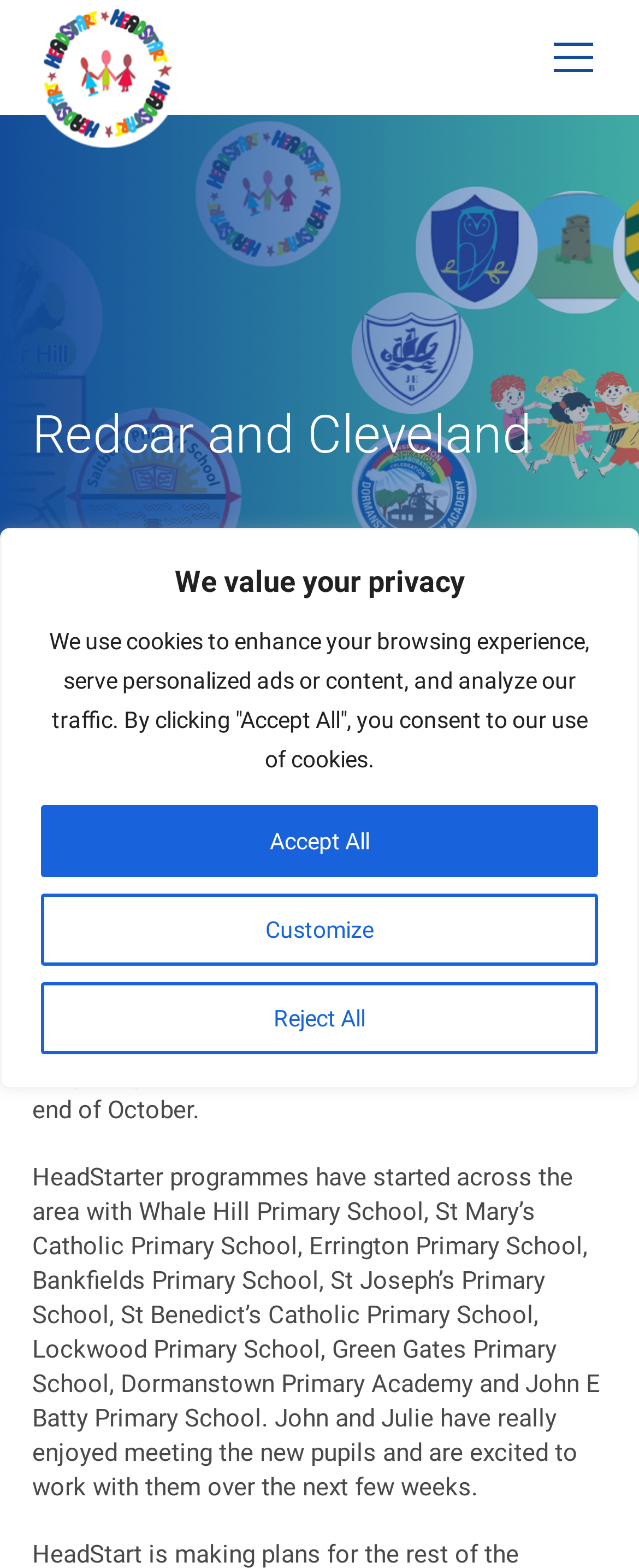Provide a thorough description of this webpage.

The webpage is about HeadStart South Tees, a program under Redcar and Cleveland. At the top of the page, there is a banner with a privacy policy message, which takes up about a third of the screen's height. The banner contains a heading "We value your privacy" and three buttons: "Customize", "Reject All", and "Accept All". 

Below the banner, there is a logo of HeadStart South Tees, which is an image with a link to the program's page. To the right of the logo, there is another link, but it does not have any text.

The main content of the page is divided into sections using a table layout. The first section has a heading "Redcar and Cleveland" and two paragraphs of text. The first paragraph describes the addition of three new schools to the HeadStart partnership, while the second paragraph talks about the start of HeadStarter programs in various primary schools across the area.